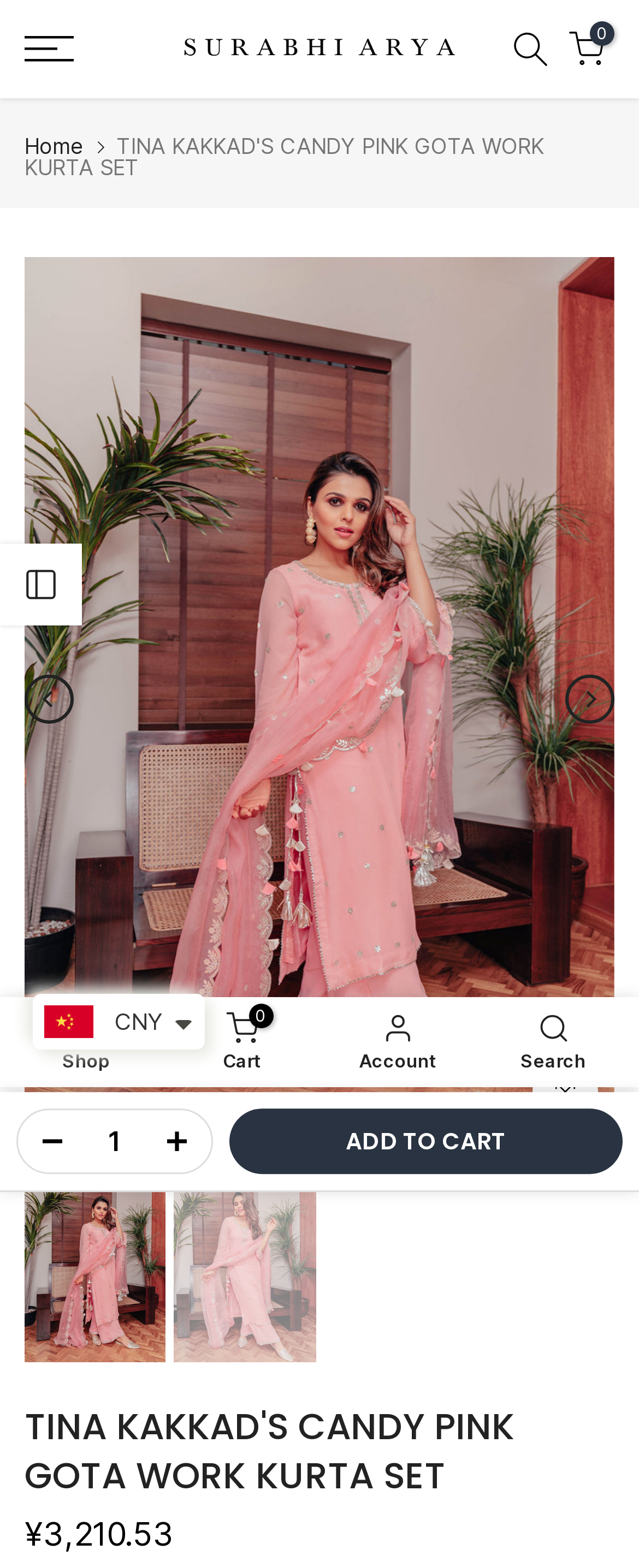Given the element description "input value="1" name="quantity" value="1"" in the screenshot, predict the bounding box coordinates of that UI element.

[0.135, 0.708, 0.224, 0.748]